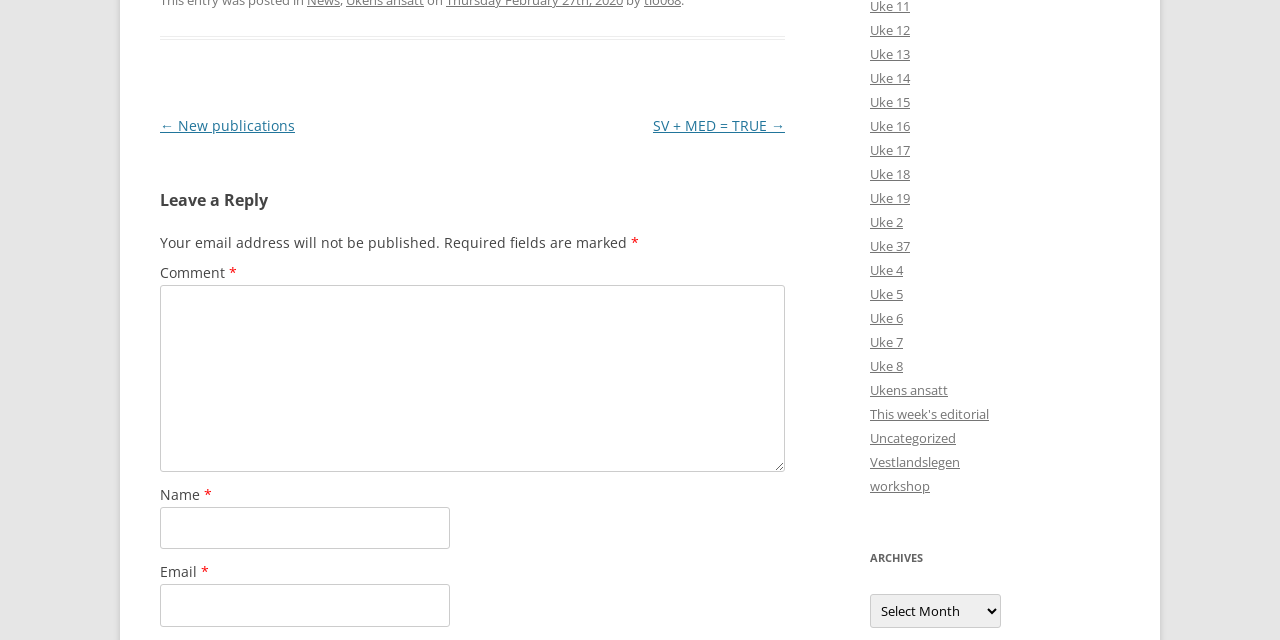Locate the bounding box of the UI element described by: "Uke 6" in the given webpage screenshot.

[0.68, 0.483, 0.705, 0.511]